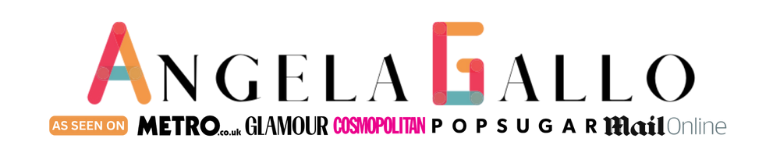Answer the question in a single word or phrase:
What media outlets are listed below the name?

Metro, Glamour, Cosmopolitan, Popsugar, Mail Online